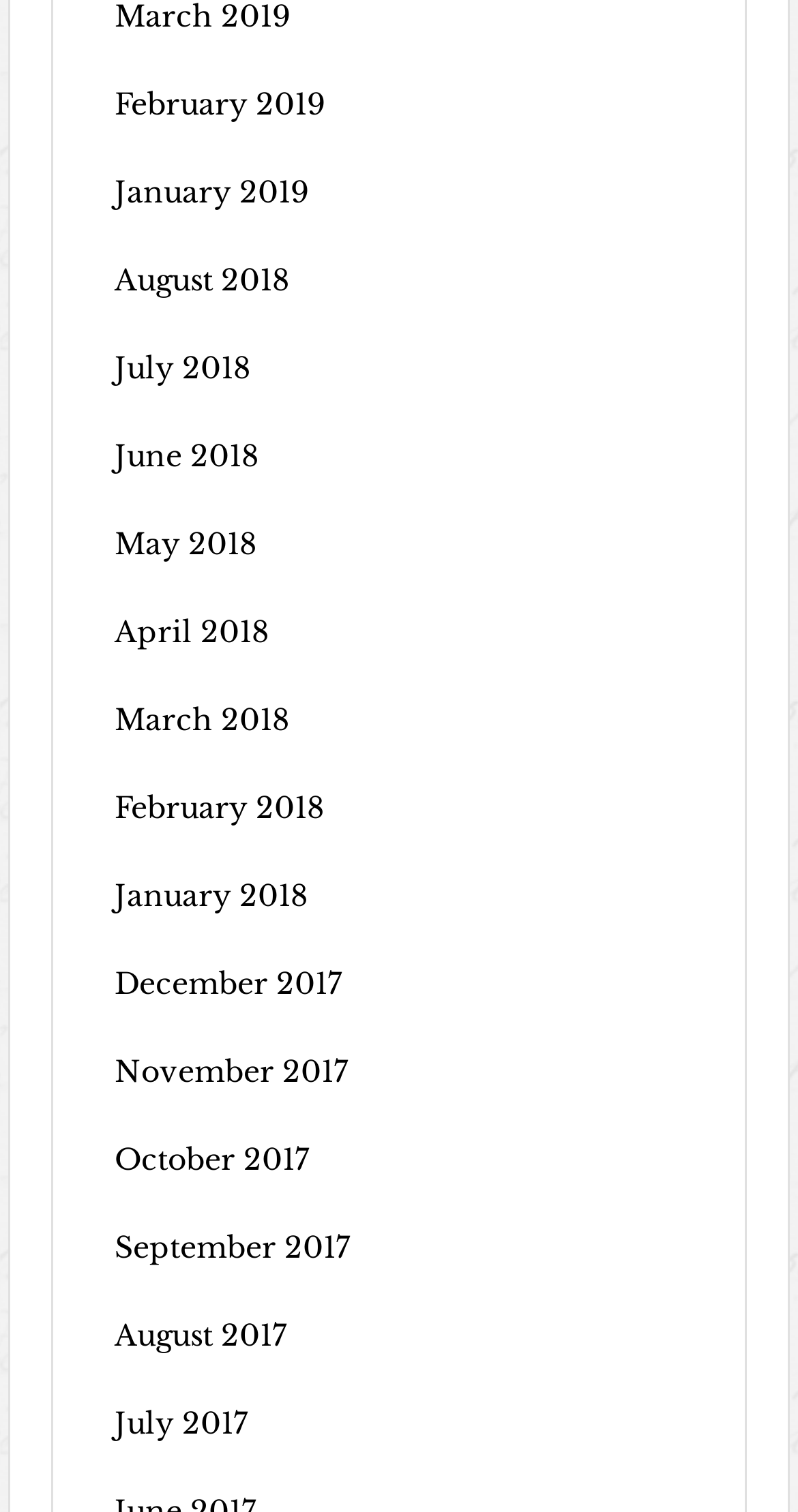What is the purpose of this webpage?
Examine the image and give a concise answer in one word or a short phrase.

Archive of past months